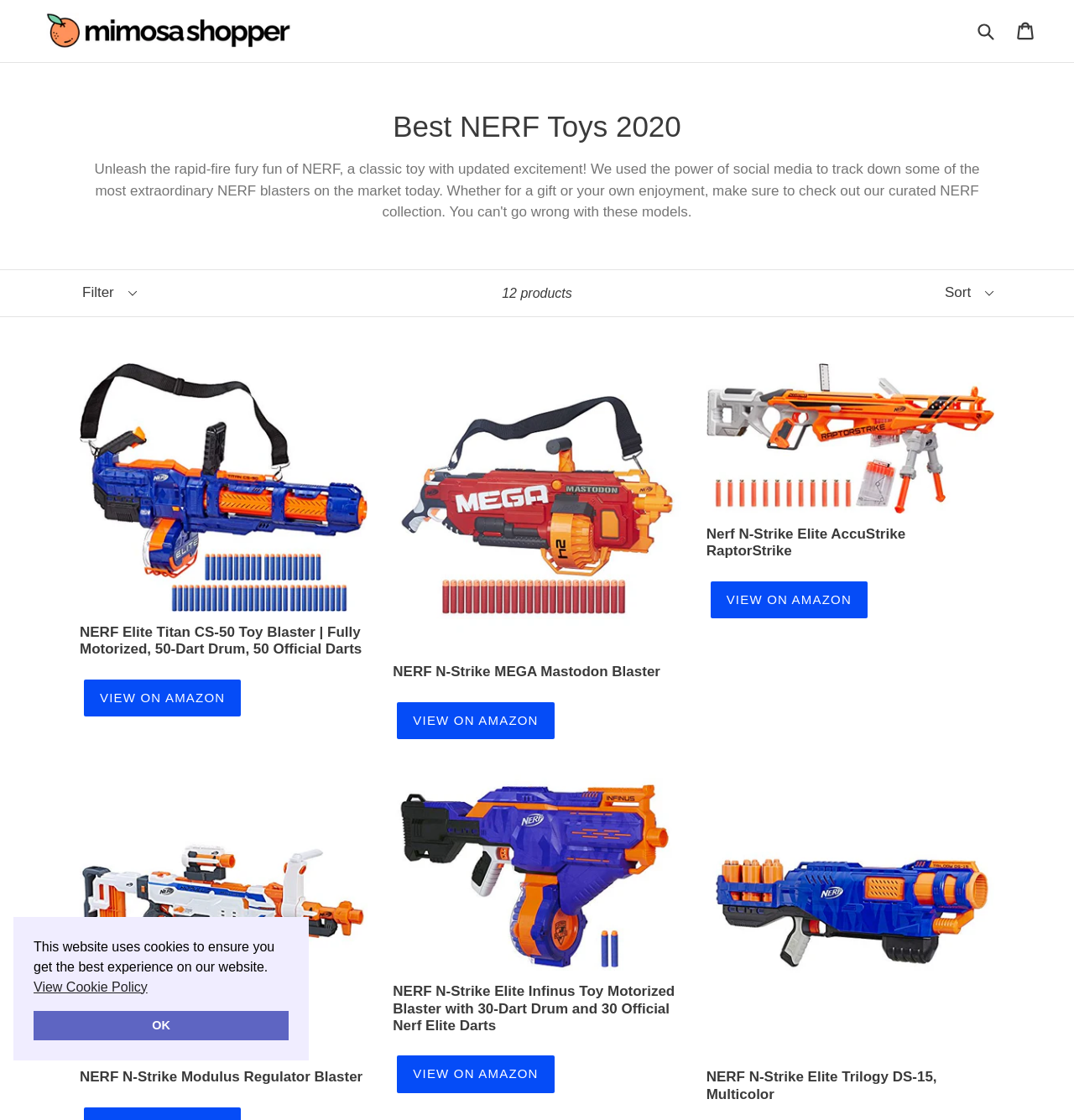Please pinpoint the bounding box coordinates for the region I should click to adhere to this instruction: "Sort the products".

[0.866, 0.241, 0.934, 0.282]